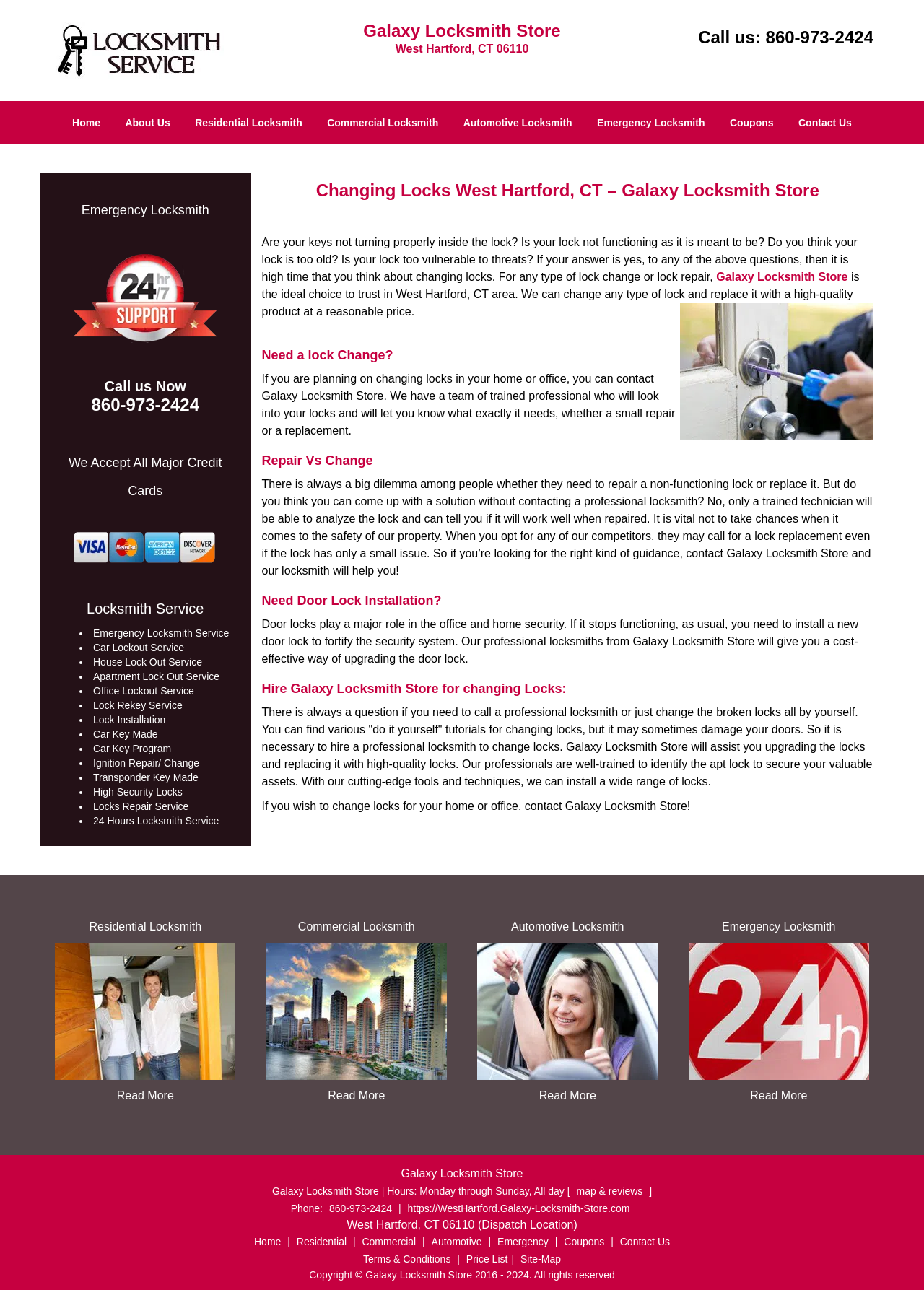Find the bounding box of the element with the following description: "Residential Locksmith". The coordinates must be four float numbers between 0 and 1, formatted as [left, top, right, bottom].

[0.199, 0.078, 0.339, 0.112]